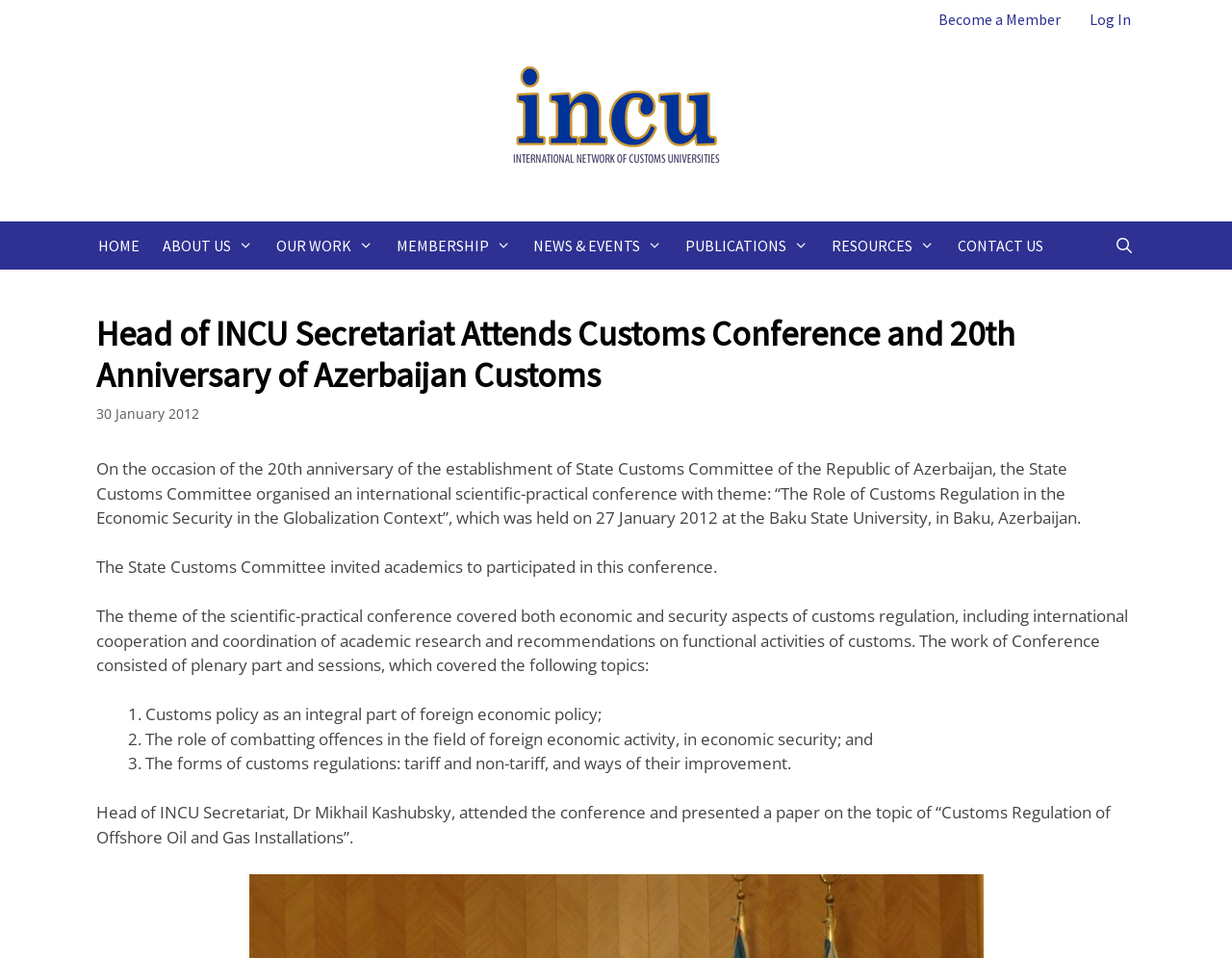Given the element description Home, identify the bounding box coordinates for the UI element on the webpage screenshot. The format should be (top-left x, top-left y, bottom-right x, bottom-right y), with values between 0 and 1.

[0.07, 0.231, 0.123, 0.281]